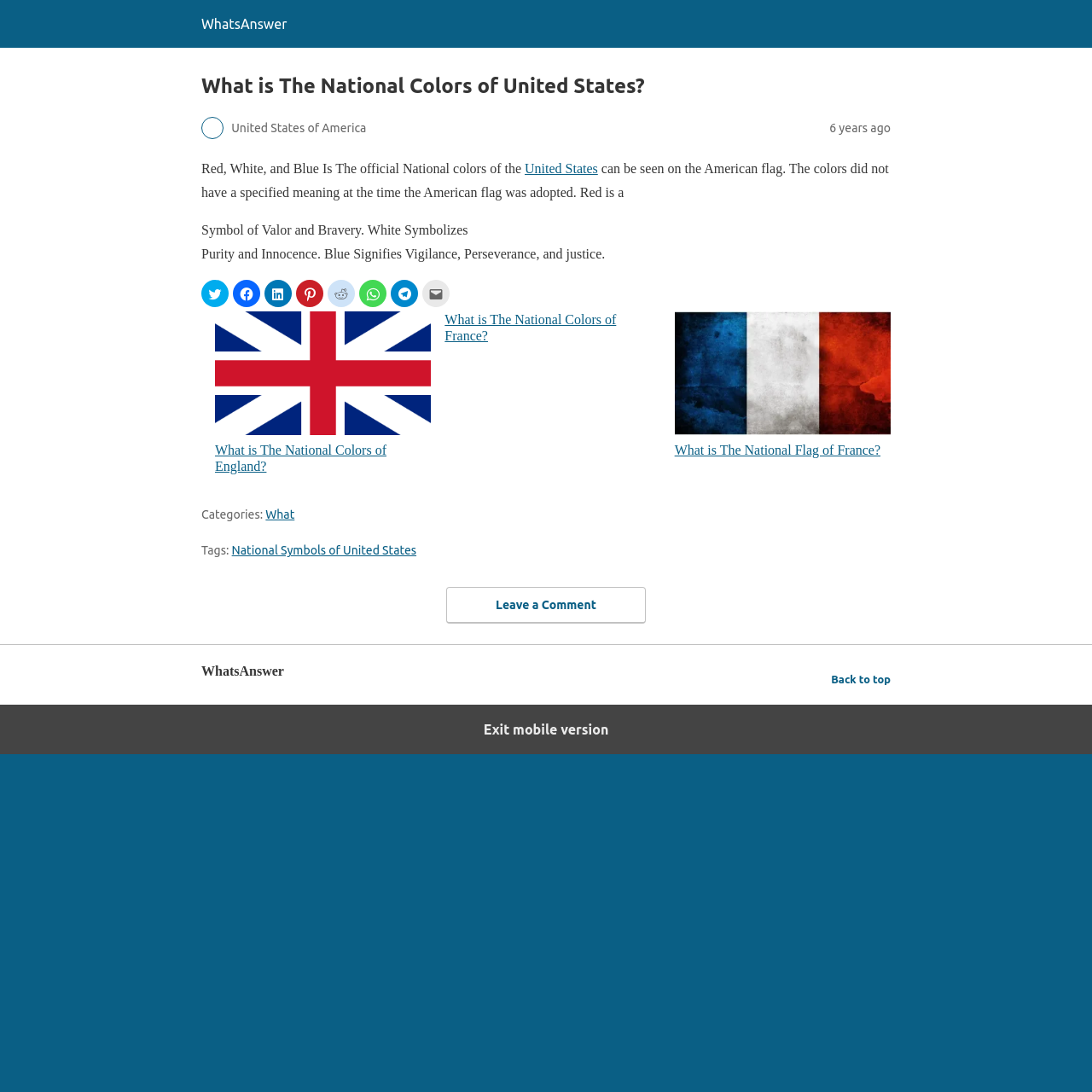Find the bounding box coordinates for the element described here: "Leave a Comment".

[0.409, 0.537, 0.591, 0.571]